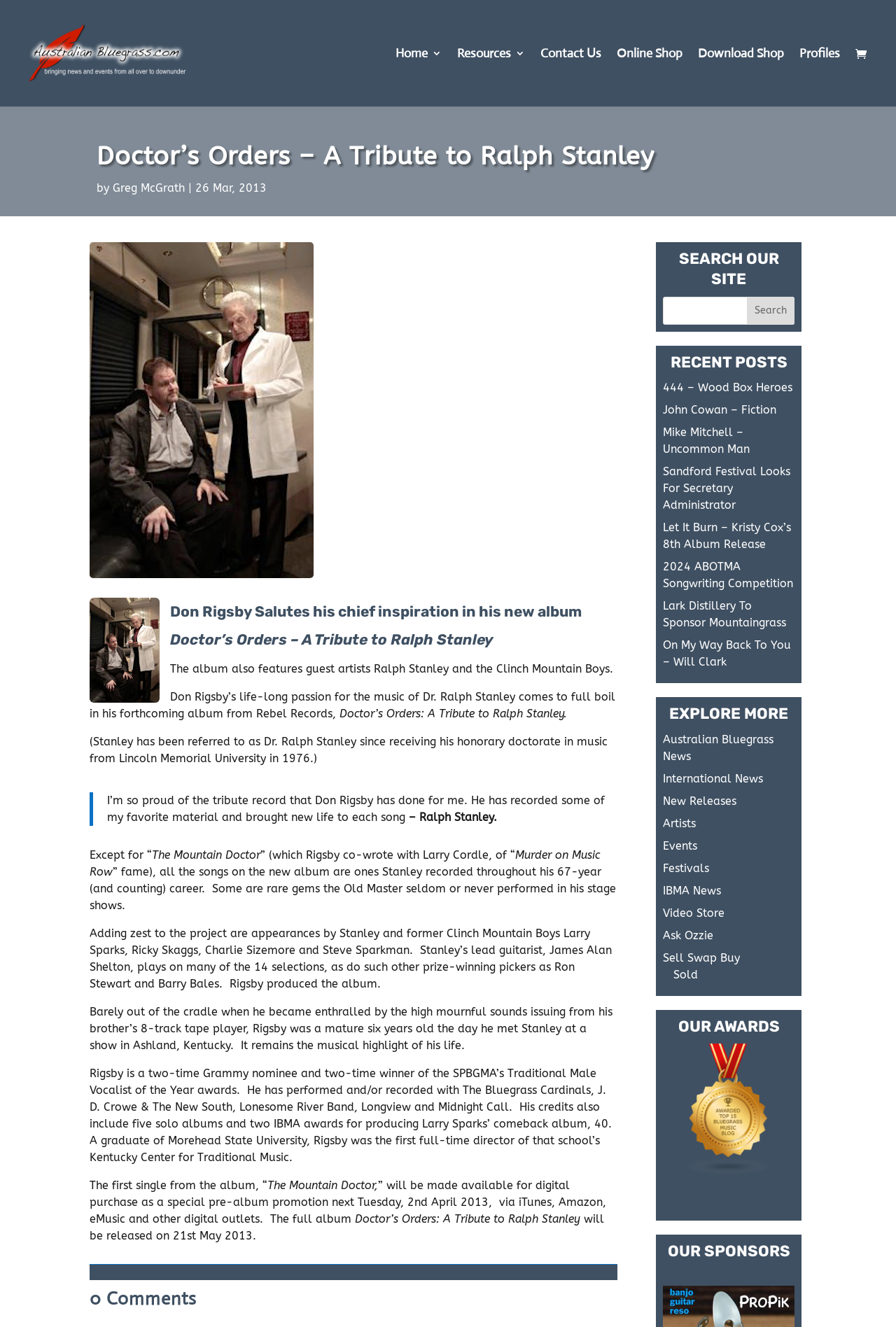What is the name of the album being tribute to Ralph Stanley?
Using the picture, provide a one-word or short phrase answer.

Doctor’s Orders